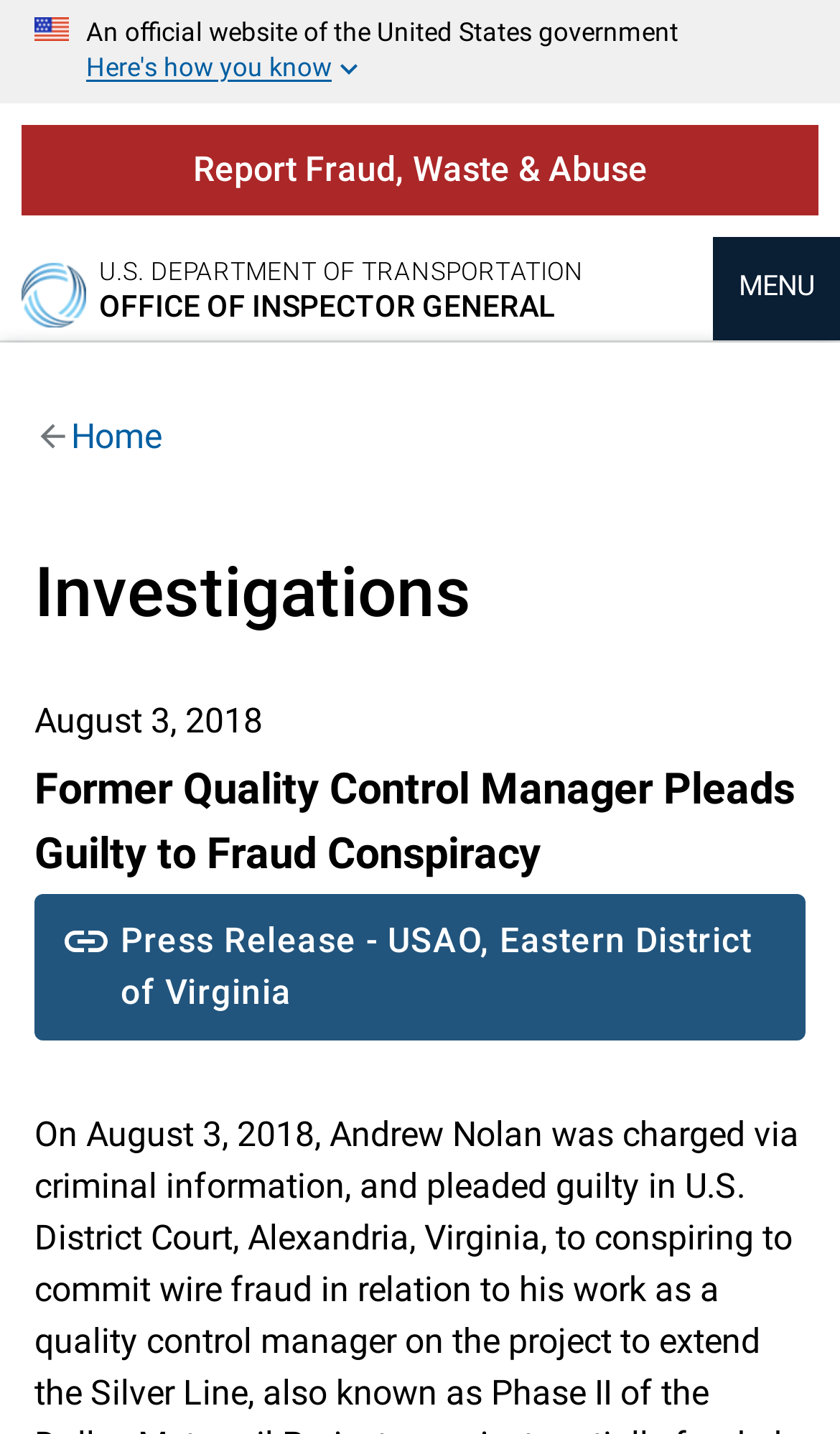Identify and provide the bounding box for the element described by: "Report Fraud, Waste & Abuse".

[0.026, 0.088, 0.974, 0.15]